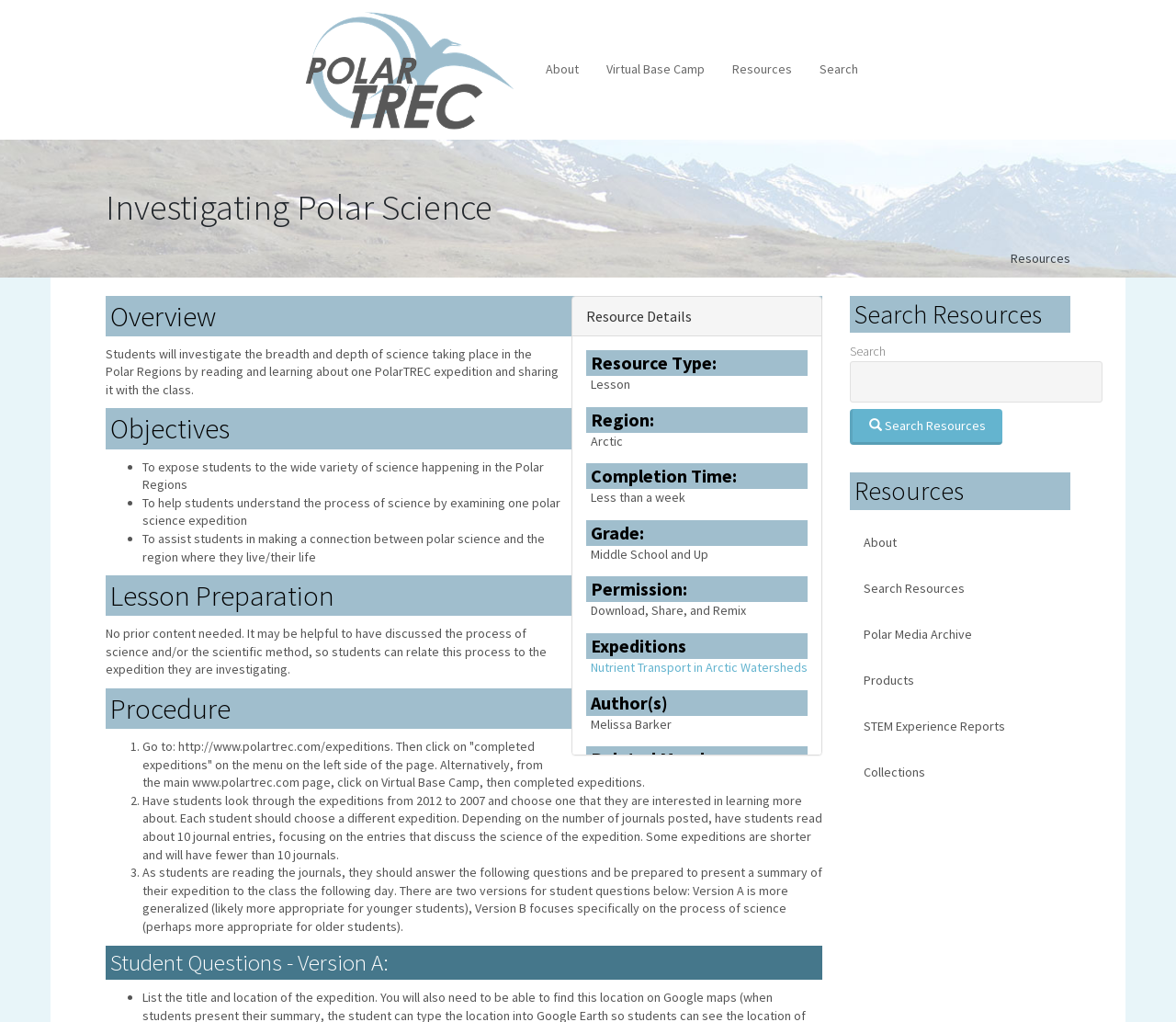Please identify the coordinates of the bounding box that should be clicked to fulfill this instruction: "Click on the 'Home' link".

[0.258, 0.0, 0.45, 0.136]